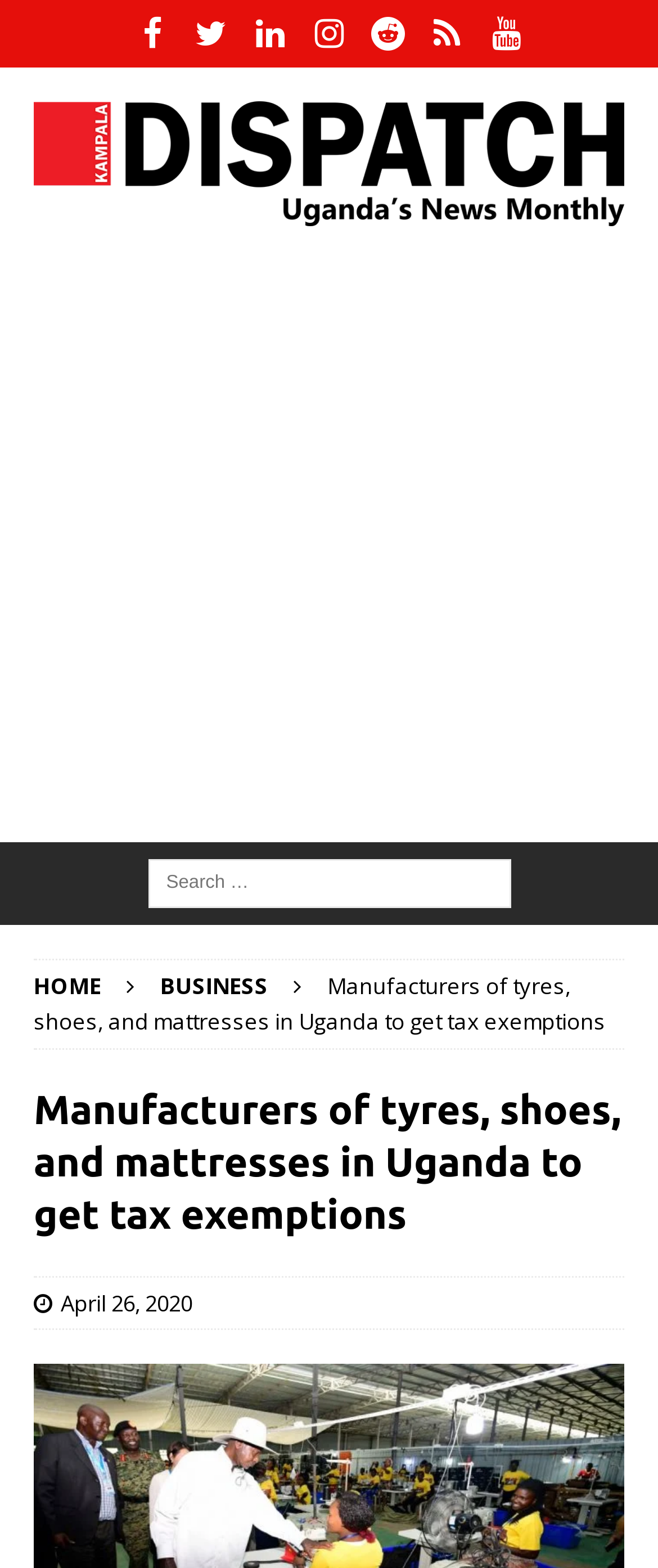Specify the bounding box coordinates of the element's area that should be clicked to execute the given instruction: "Go to Facebook". The coordinates should be four float numbers between 0 and 1, i.e., [left, top, right, bottom].

[0.186, 0.0, 0.276, 0.043]